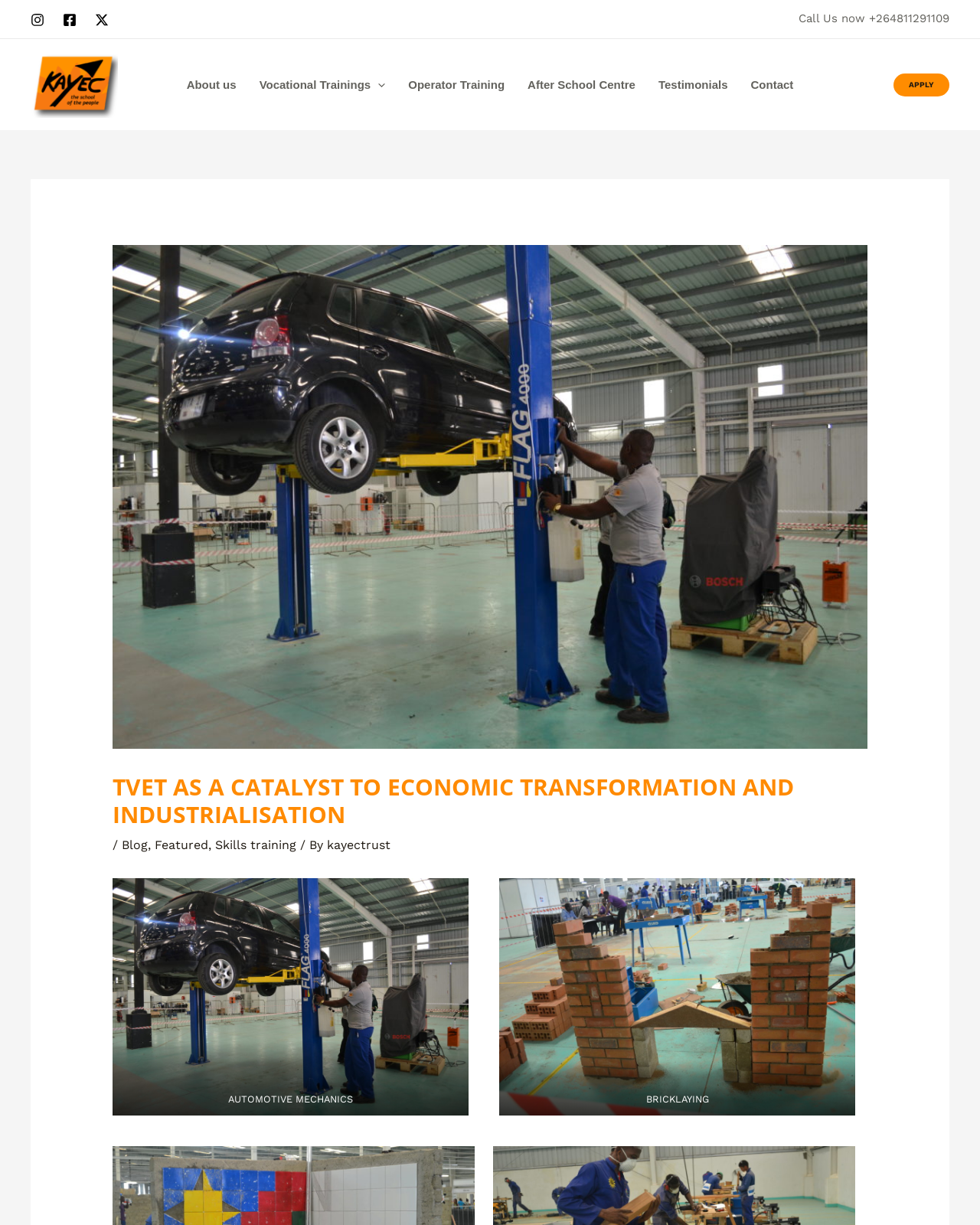Can you give a comprehensive explanation to the question given the content of the image?
What are the two vocational training courses shown?

I found the vocational training courses by looking at the figure elements, each with a figcaption element containing the course name. The two courses are 'AUTOMOTIVE MECHANICS' and 'BRICKLAYING'.